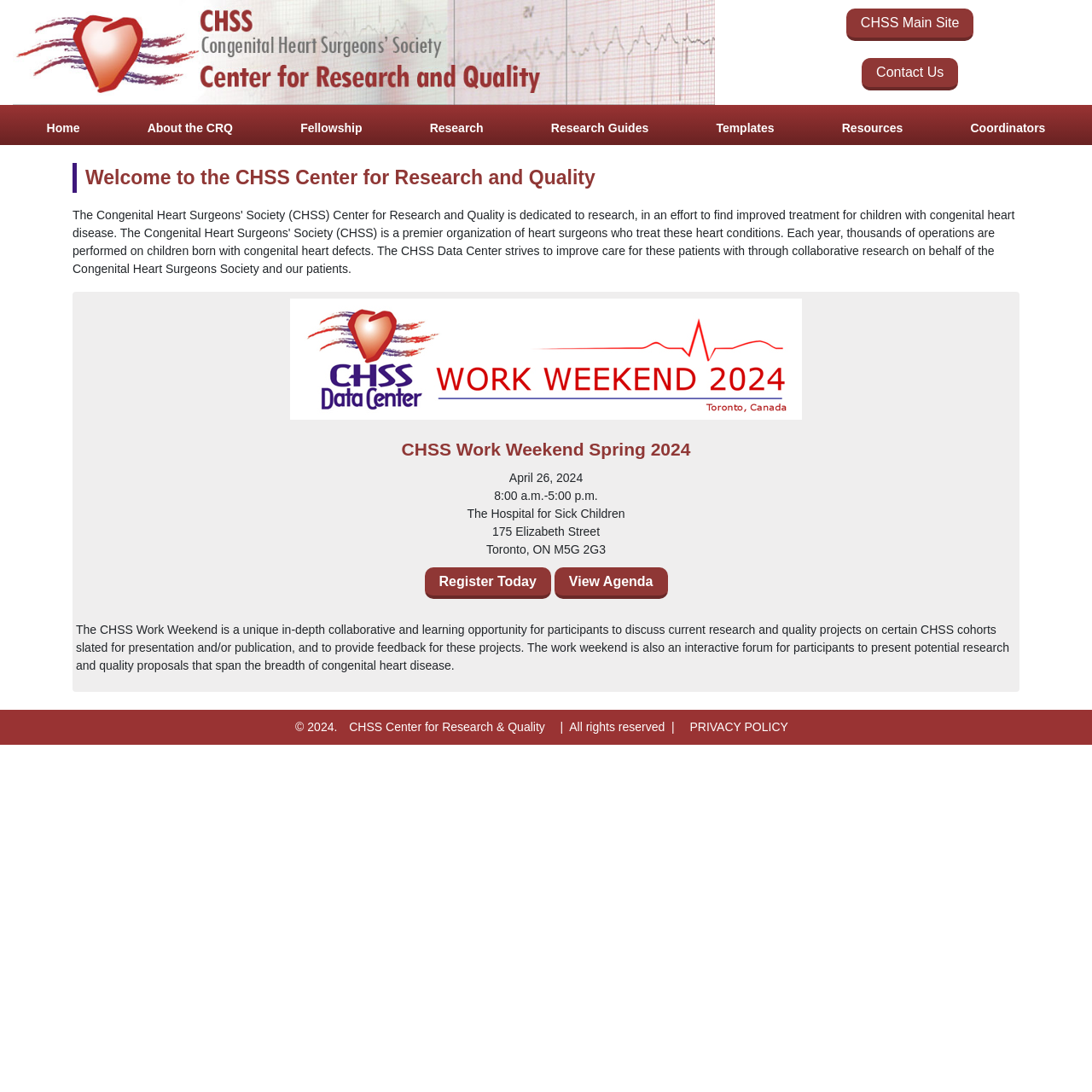What is the date of the CHSS Work Weekend?
Answer the question with a single word or phrase by looking at the picture.

April 26, 2024